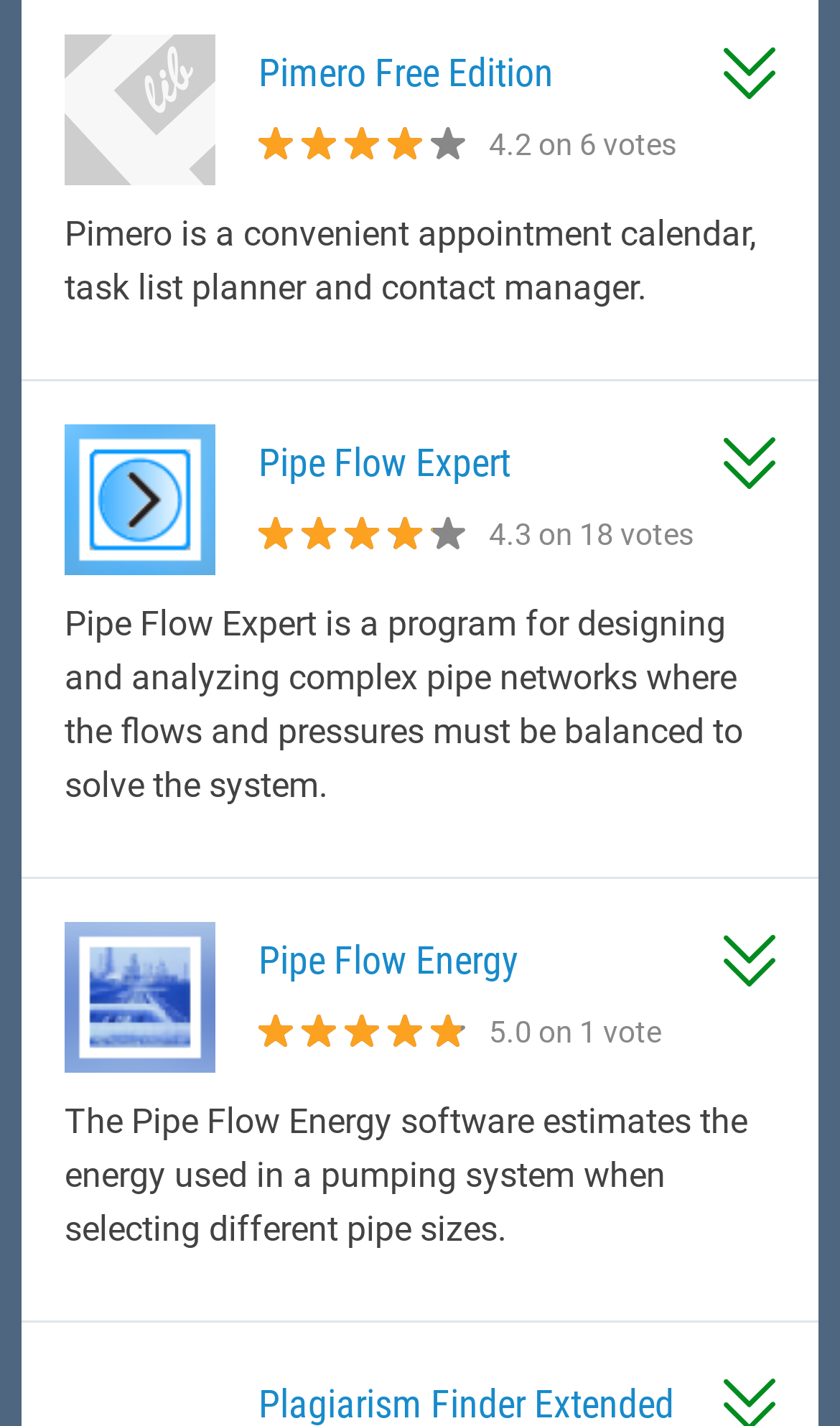Based on the element description: "Plagiarism Finder Extended", identify the bounding box coordinates for this UI element. The coordinates must be four float numbers between 0 and 1, listed as [left, top, right, bottom].

[0.308, 0.968, 0.803, 0.999]